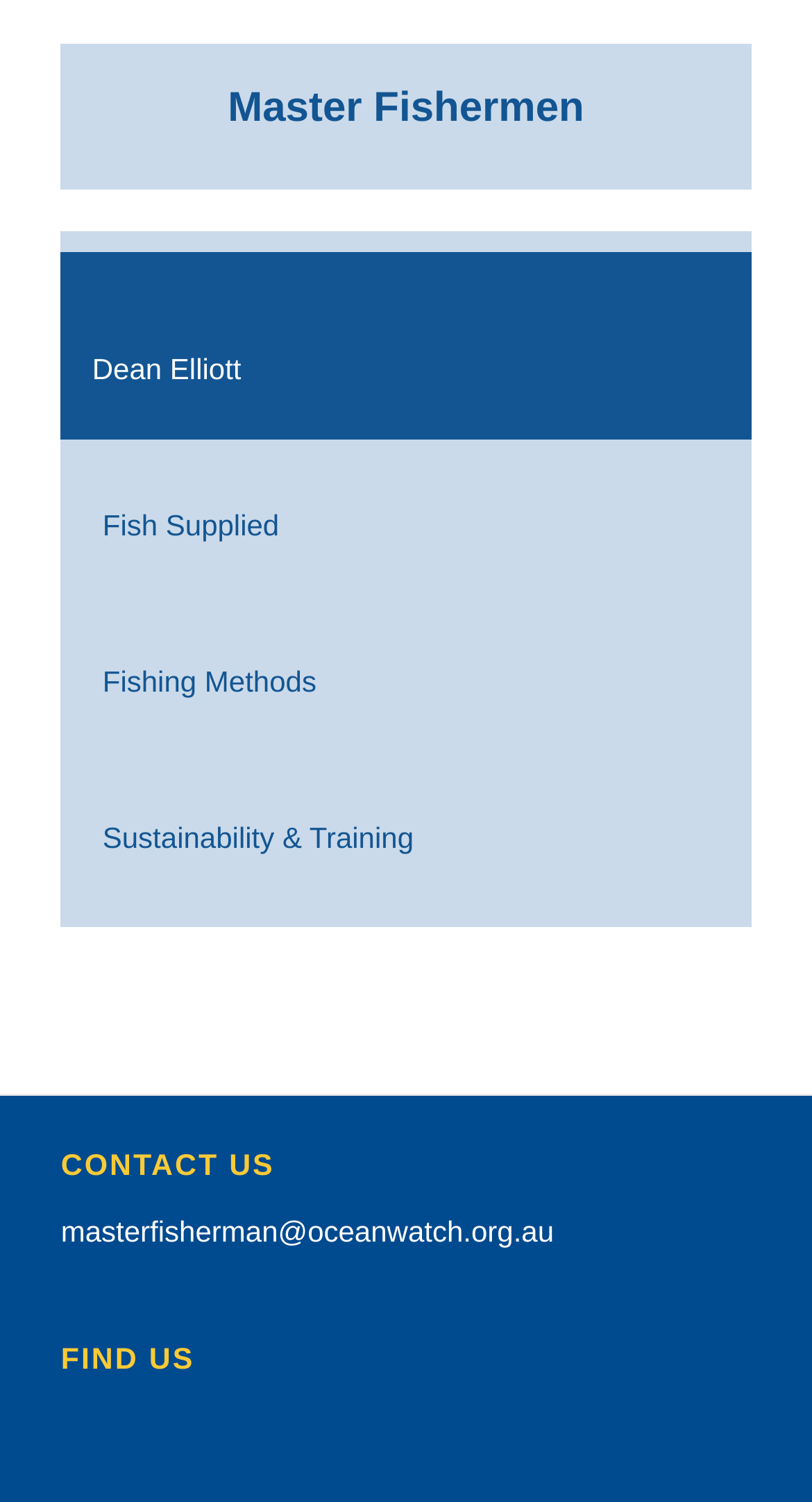Locate the bounding box coordinates of the UI element described by: "title="youtube"". Provide the coordinates as four float numbers between 0 and 1, formatted as [left, top, right, bottom].

[0.177, 0.961, 0.269, 0.985]